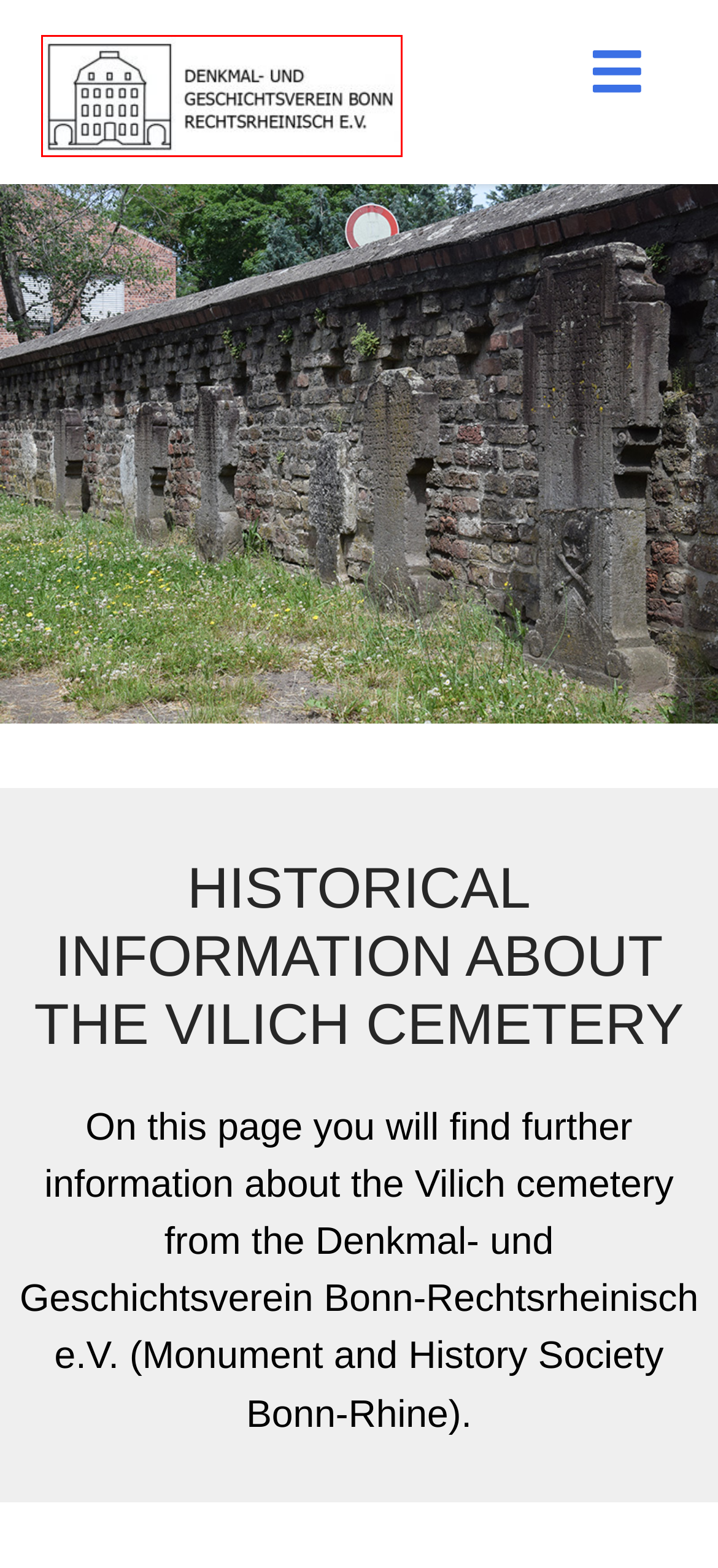You are given a screenshot depicting a webpage with a red bounding box around a UI element. Select the description that best corresponds to the new webpage after clicking the selected element. Here are the choices:
A. Board of directors - Denkmal - und Geschichtsverein Rechtsrheinisch e.V.
B. WGfF | Startseite
C. Contact - Monument and History Society Bonn Rechtsrheinisch e.V.
D. Denkmalverein Bonn - Monument and History Society Bonn
E. Declaration of membership - Monument and History Society Bonn
F. Directions - Monument and History Society Bonn Rechtsrheinisch
G. Ergebnisseite der Abfrage nach "denkmallisten-verordnung" |  RECHT.NRW.DE
H. Privacy policy - Monument and history association Rechtsrheinisch

D